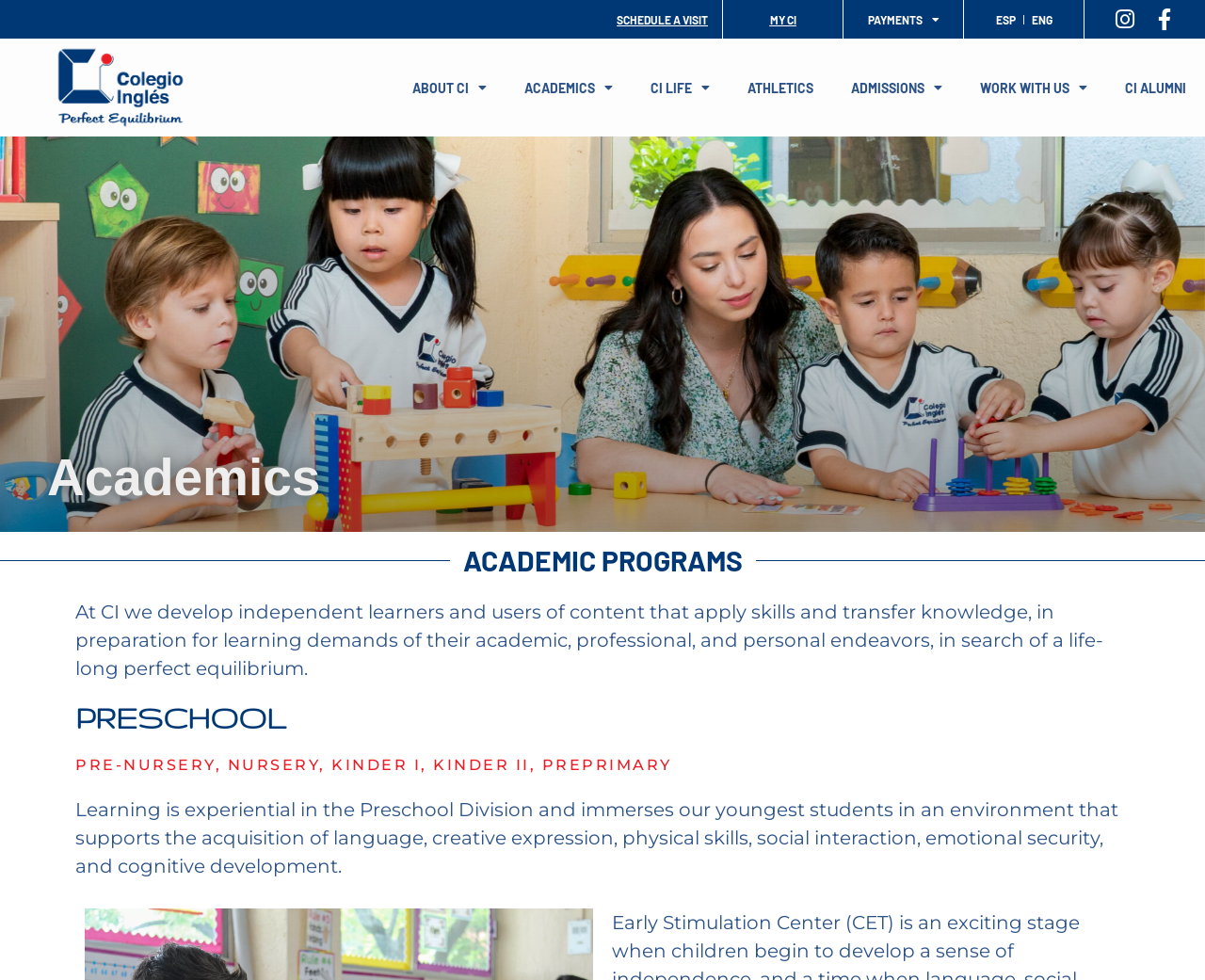Identify the bounding box coordinates necessary to click and complete the given instruction: "Learn about academics".

[0.42, 0.069, 0.524, 0.11]